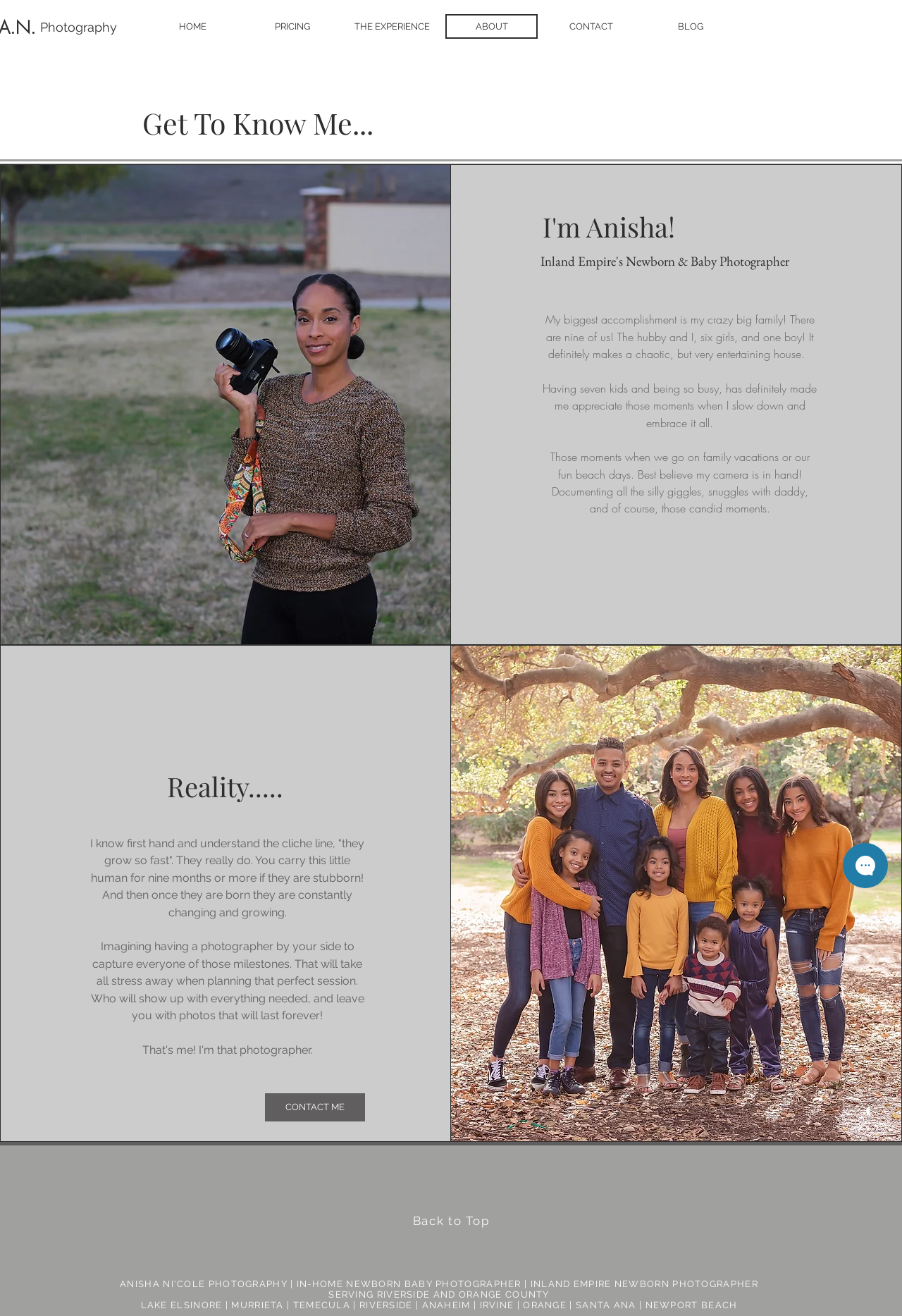Please indicate the bounding box coordinates for the clickable area to complete the following task: "Contact the photographer". The coordinates should be specified as four float numbers between 0 and 1, i.e., [left, top, right, bottom].

[0.294, 0.831, 0.405, 0.852]